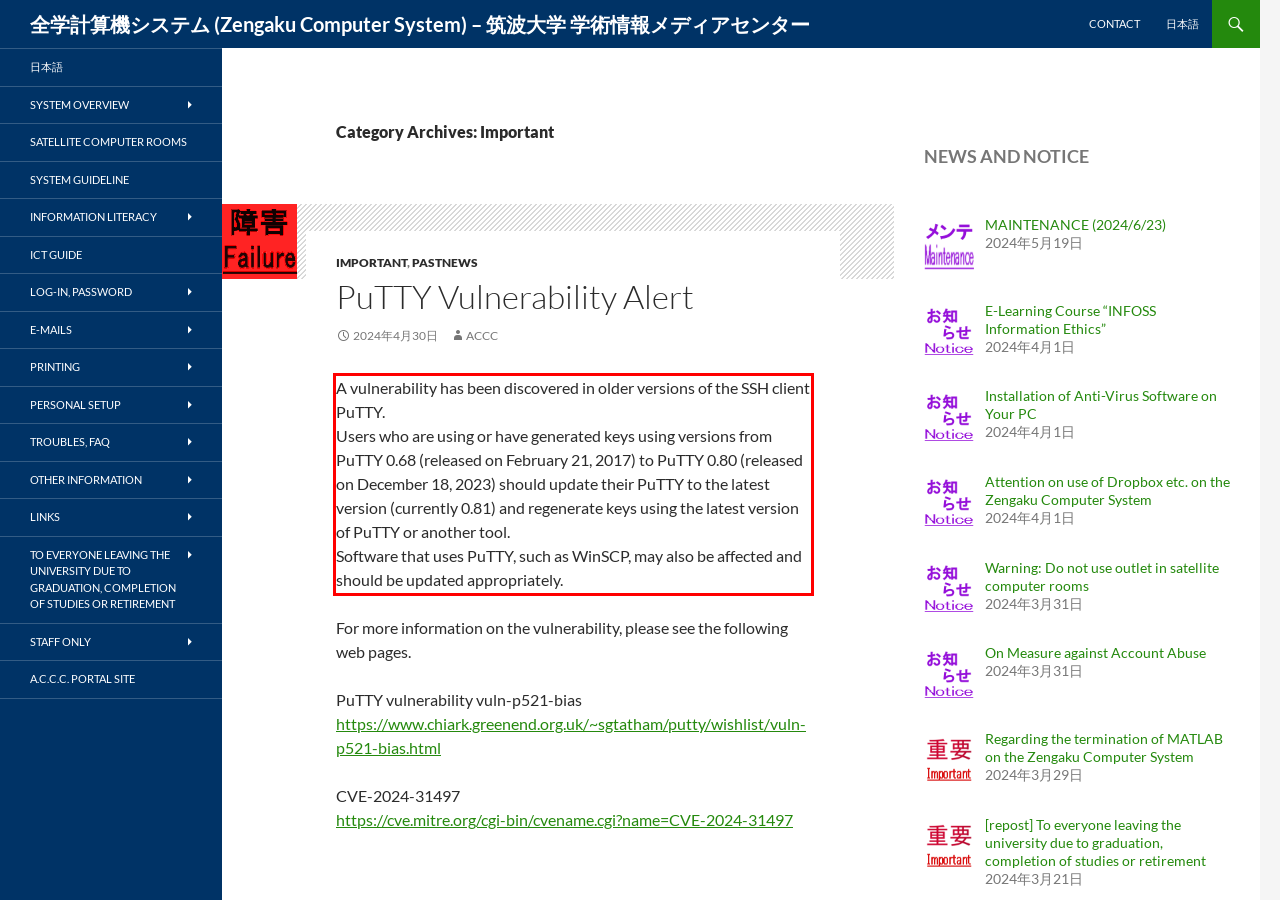Please examine the screenshot of the webpage and read the text present within the red rectangle bounding box.

A vulnerability has been discovered in older versions of the SSH client PuTTY. Users who are using or have generated keys using versions from PuTTY 0.68 (released on February 21, 2017) to PuTTY 0.80 (released on December 18, 2023) should update their PuTTY to the latest version (currently 0.81) and regenerate keys using the latest version of PuTTY or another tool. Software that uses PuTTY, such as WinSCP, may also be affected and should be updated appropriately.